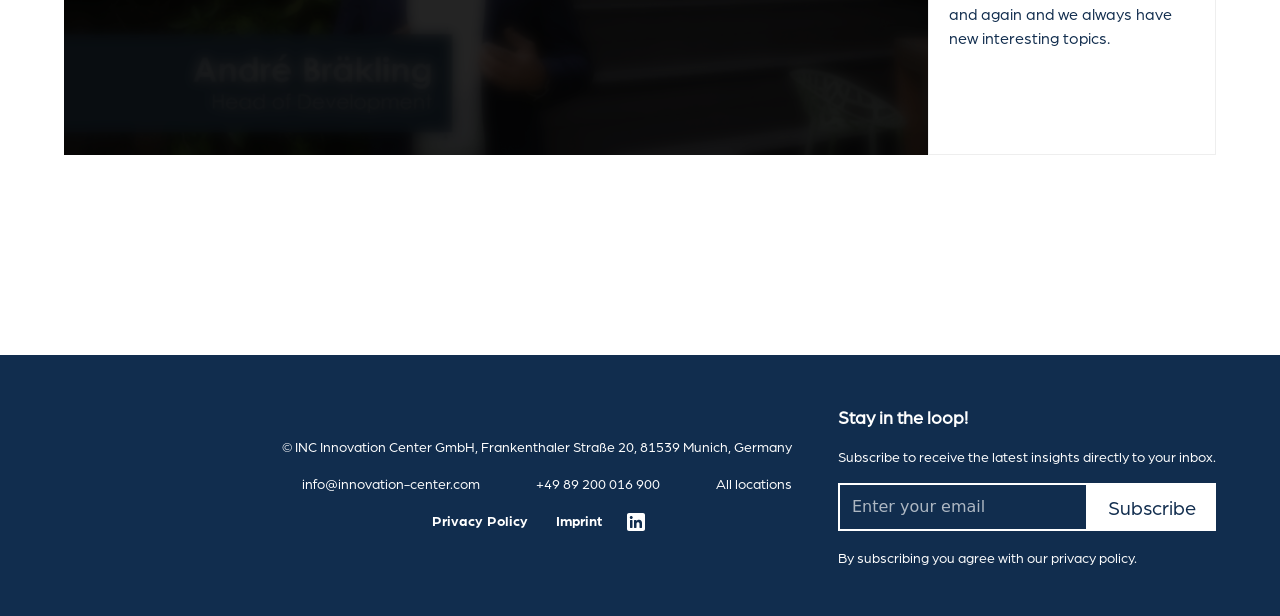Can you specify the bounding box coordinates of the area that needs to be clicked to fulfill the following instruction: "Subscribe to the newsletter"?

[0.85, 0.783, 0.95, 0.861]